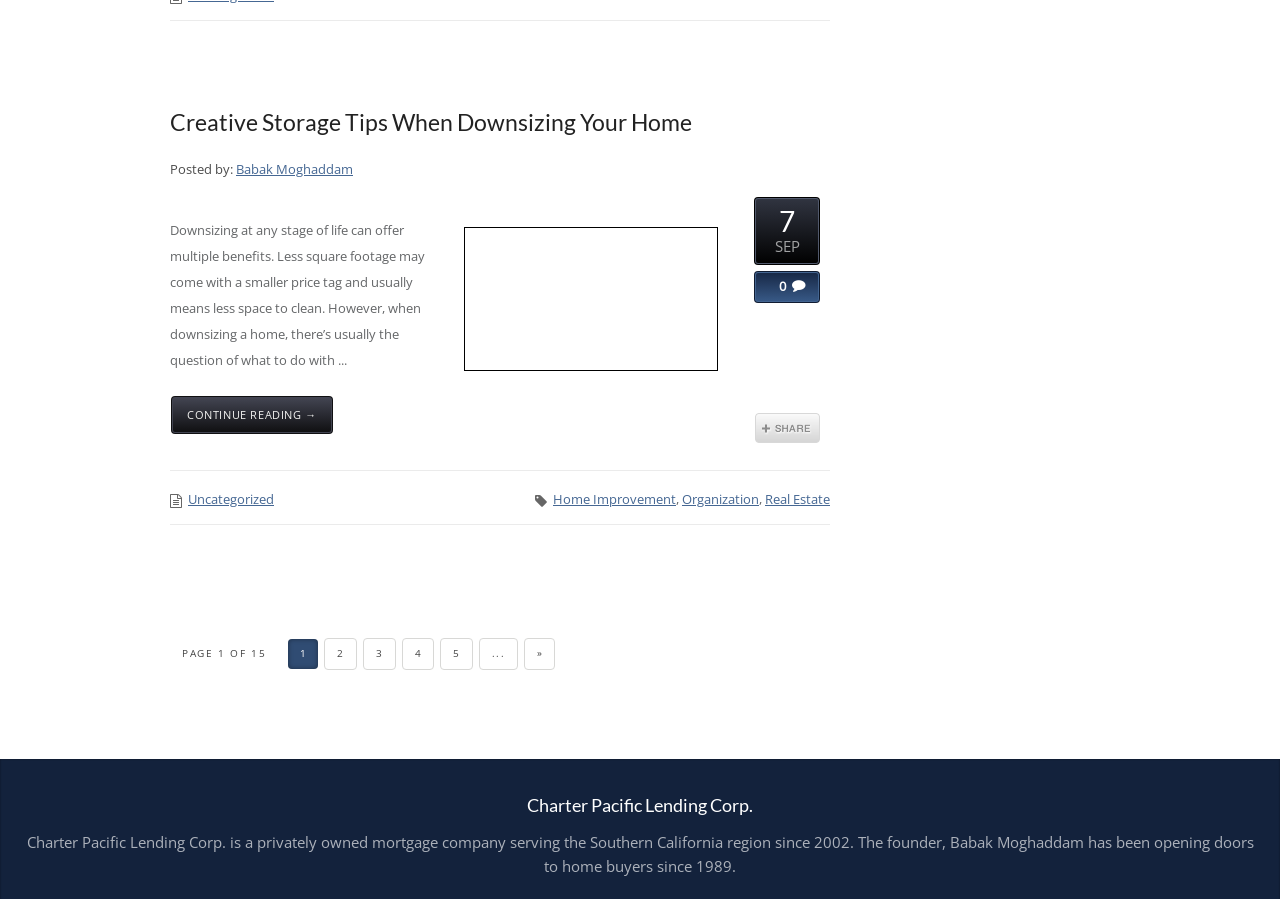Using the provided description Real Estate, find the bounding box coordinates for the UI element. Provide the coordinates in (top-left x, top-left y, bottom-right x, bottom-right y) format, ensuring all values are between 0 and 1.

[0.598, 0.545, 0.648, 0.565]